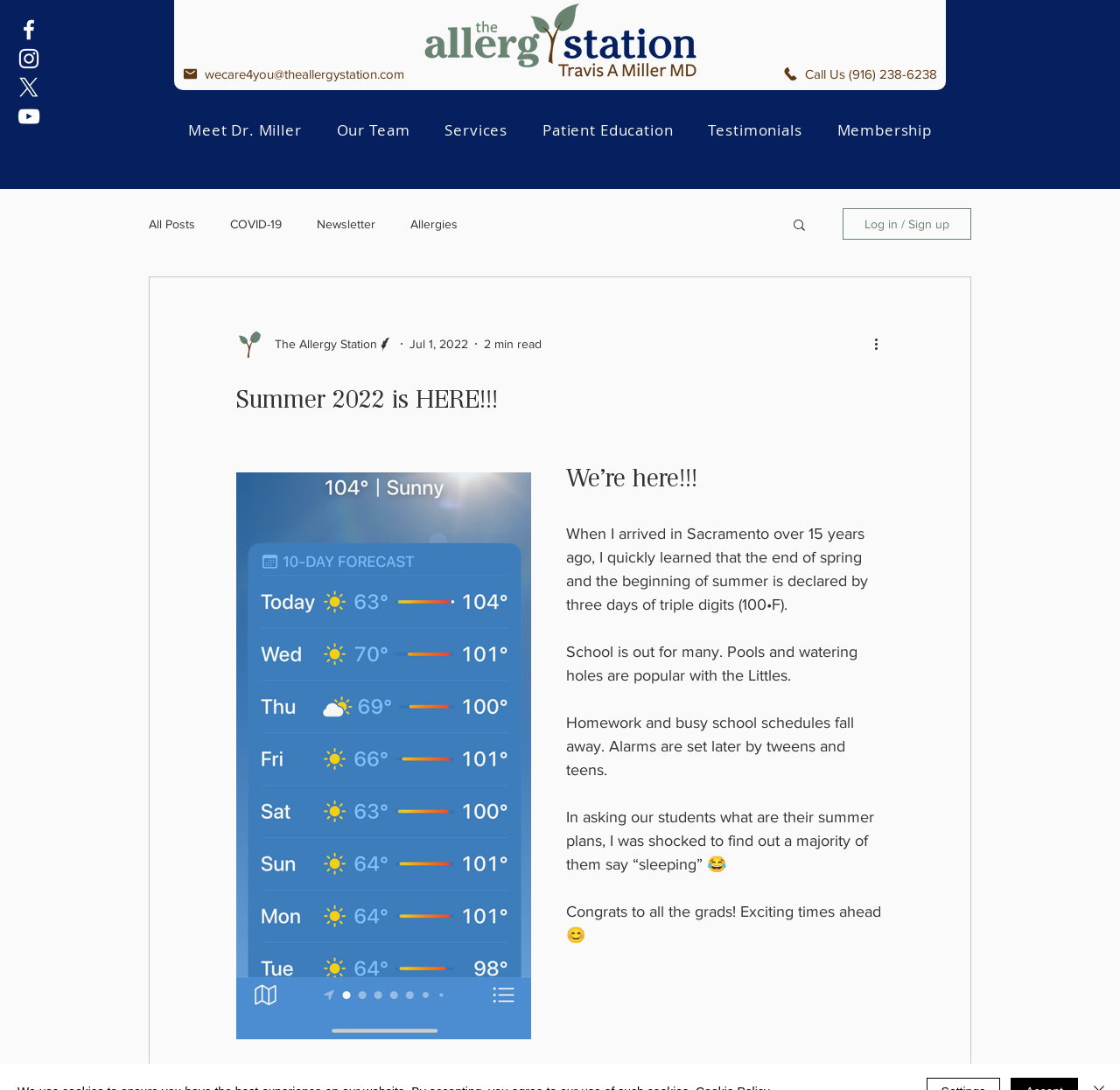What is the topic of the blog post?
Please provide a full and detailed response to the question.

I found the answer by looking at the heading element with the text 'Summer 2022 is HERE!!!' and the surrounding text which talks about the start of summer.